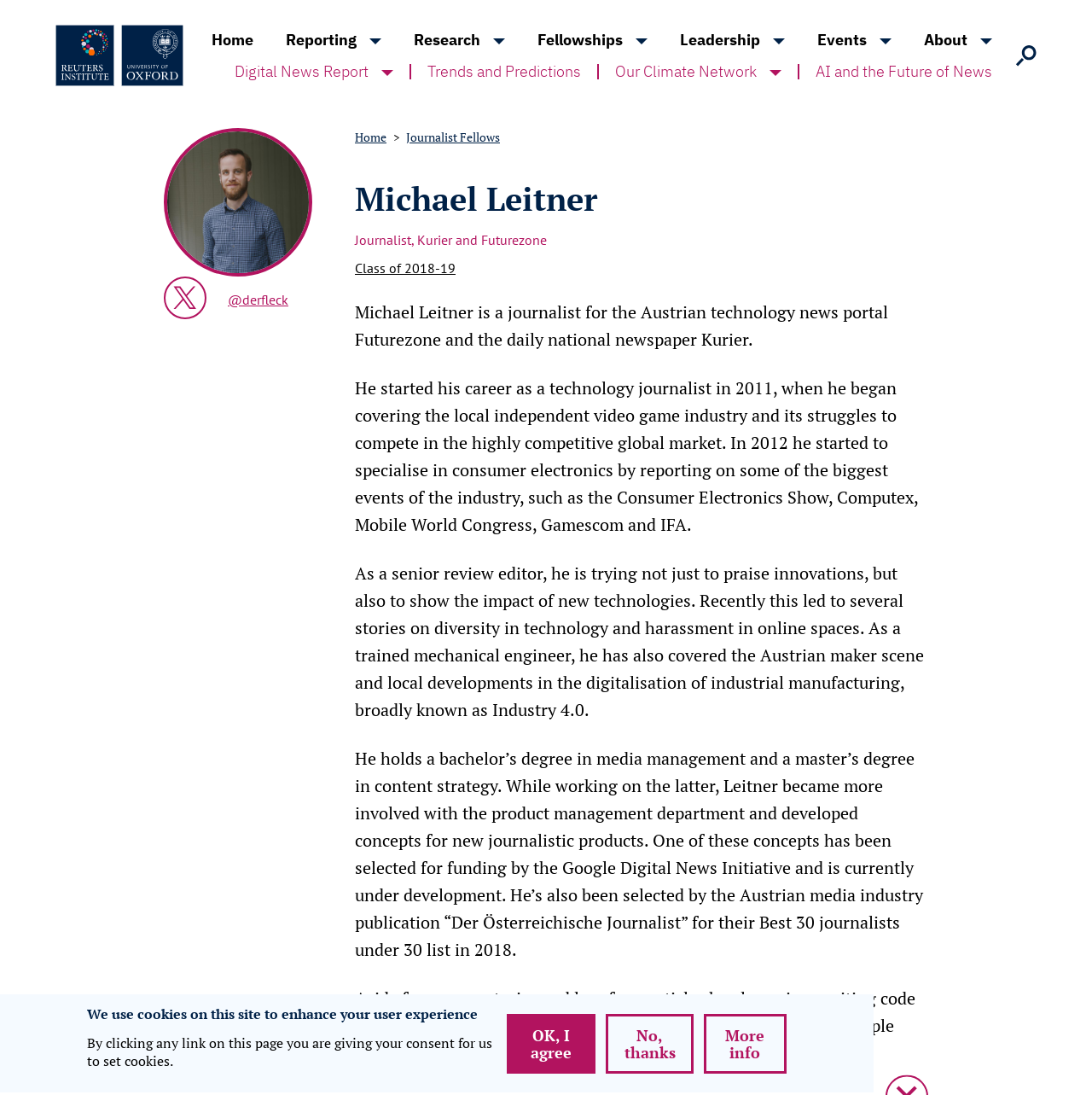What is the name of the newspaper Michael Leitner works for?
Answer with a single word or phrase, using the screenshot for reference.

Kurier